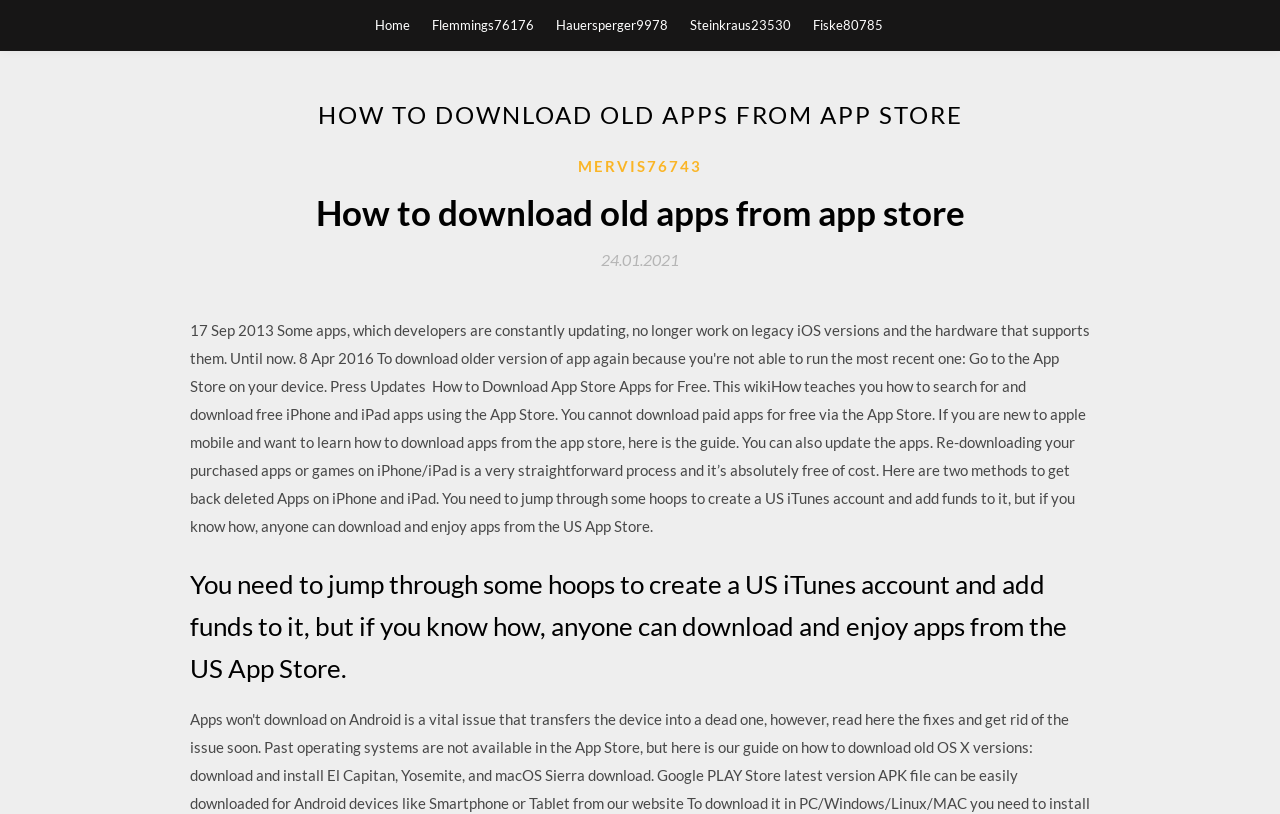Pinpoint the bounding box coordinates for the area that should be clicked to perform the following instruction: "read the article".

[0.148, 0.117, 0.852, 0.165]